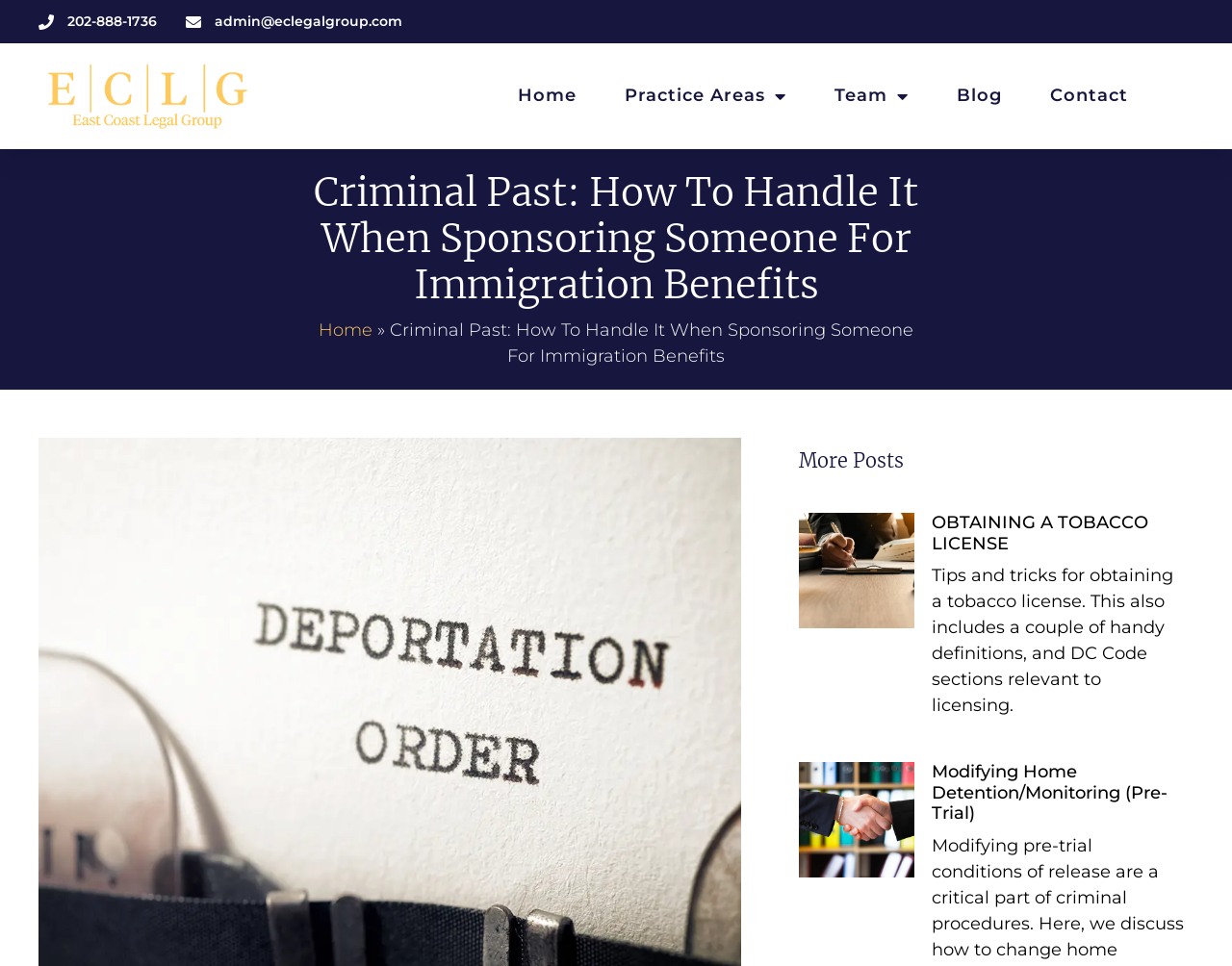Construct a comprehensive description capturing every detail on the webpage.

This webpage is about the East Coast Legal Group, a law firm specializing in immigration benefits, particularly for individuals with a criminal past. At the top left corner, there is a logo of the law firm, accompanied by a phone number and email address. 

A navigation menu is situated at the top right corner, featuring links to "Home", "Practice Areas", "Team", "Blog", and "Contact". 

The main content of the webpage is divided into two sections. The first section has a heading that reads "Criminal Past: How To Handle It When Sponsoring Someone For Immigration Benefits". 

Below this heading, there is a breadcrumb navigation with a link to "Home" followed by a right arrow symbol. 

The second section is a blog or news section, with a heading "More Posts" at the top. This section features three articles, each with a heading, a brief summary, and an image. The articles are about obtaining a tobacco license, sponsoring someone for immigration benefits, and modifying home detention/monitoring. The images include a lawyer working at a desk, a handshake, and no other images are present.